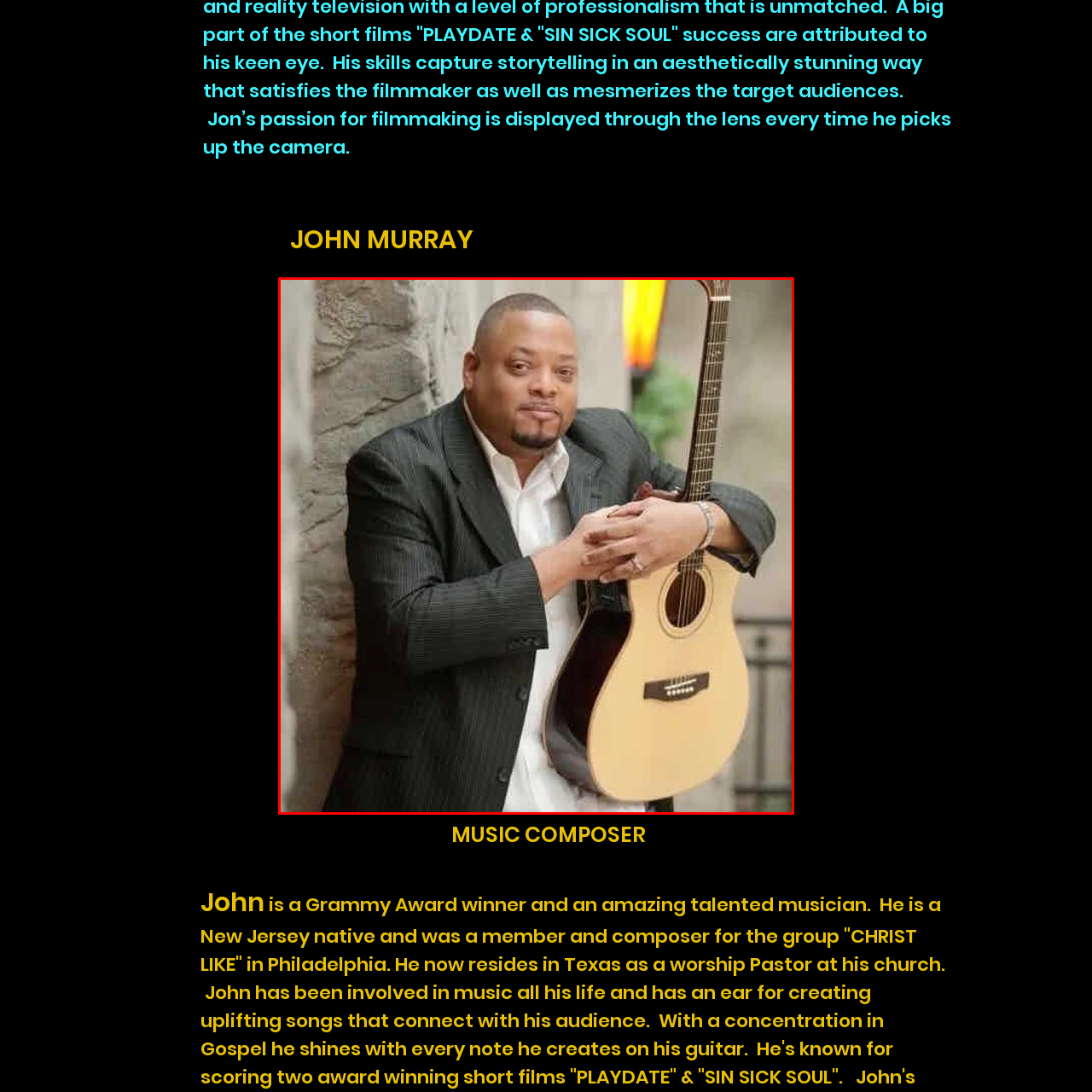Analyze the image highlighted by the red bounding box and give a one-word or phrase answer to the query: What is the musician holding?

Acoustic guitar